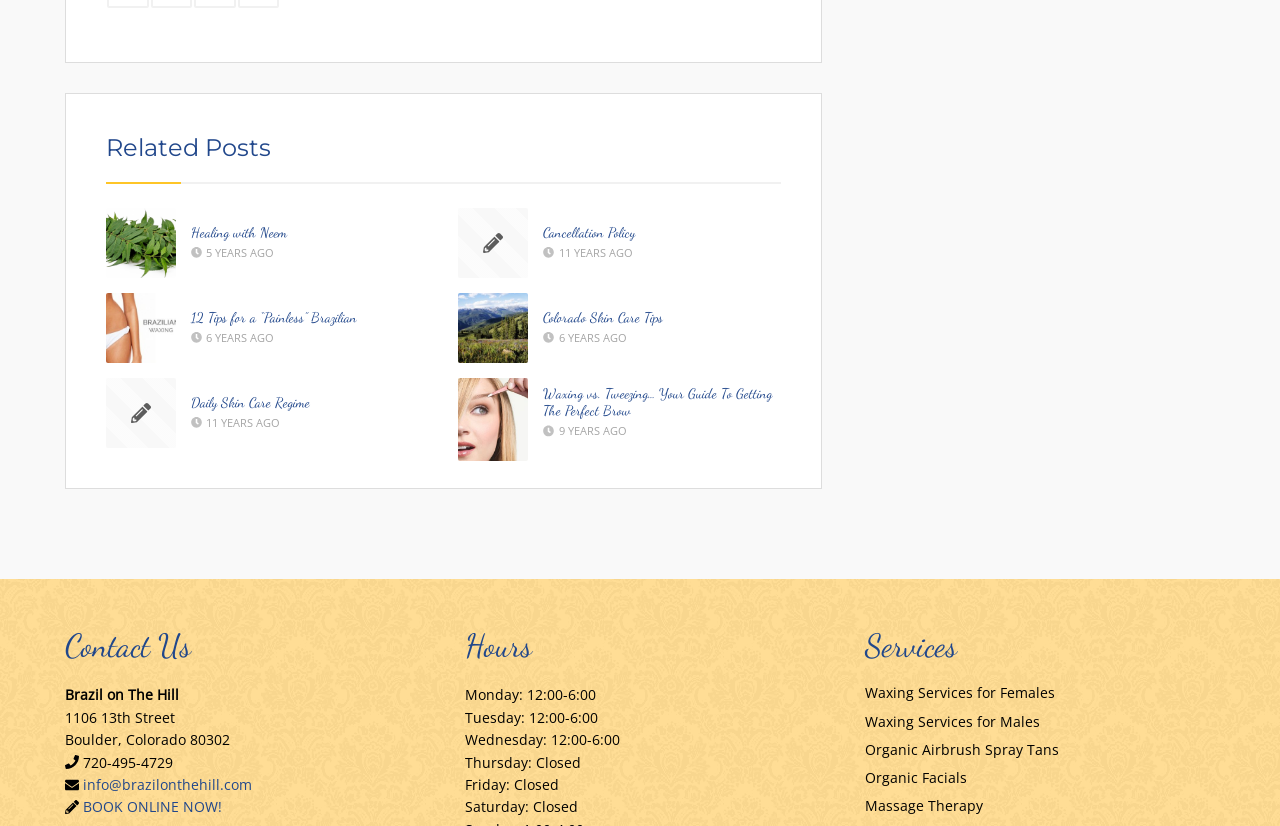Please identify the bounding box coordinates of the area I need to click to accomplish the following instruction: "Read 'Healing with Neem'".

[0.149, 0.272, 0.224, 0.293]